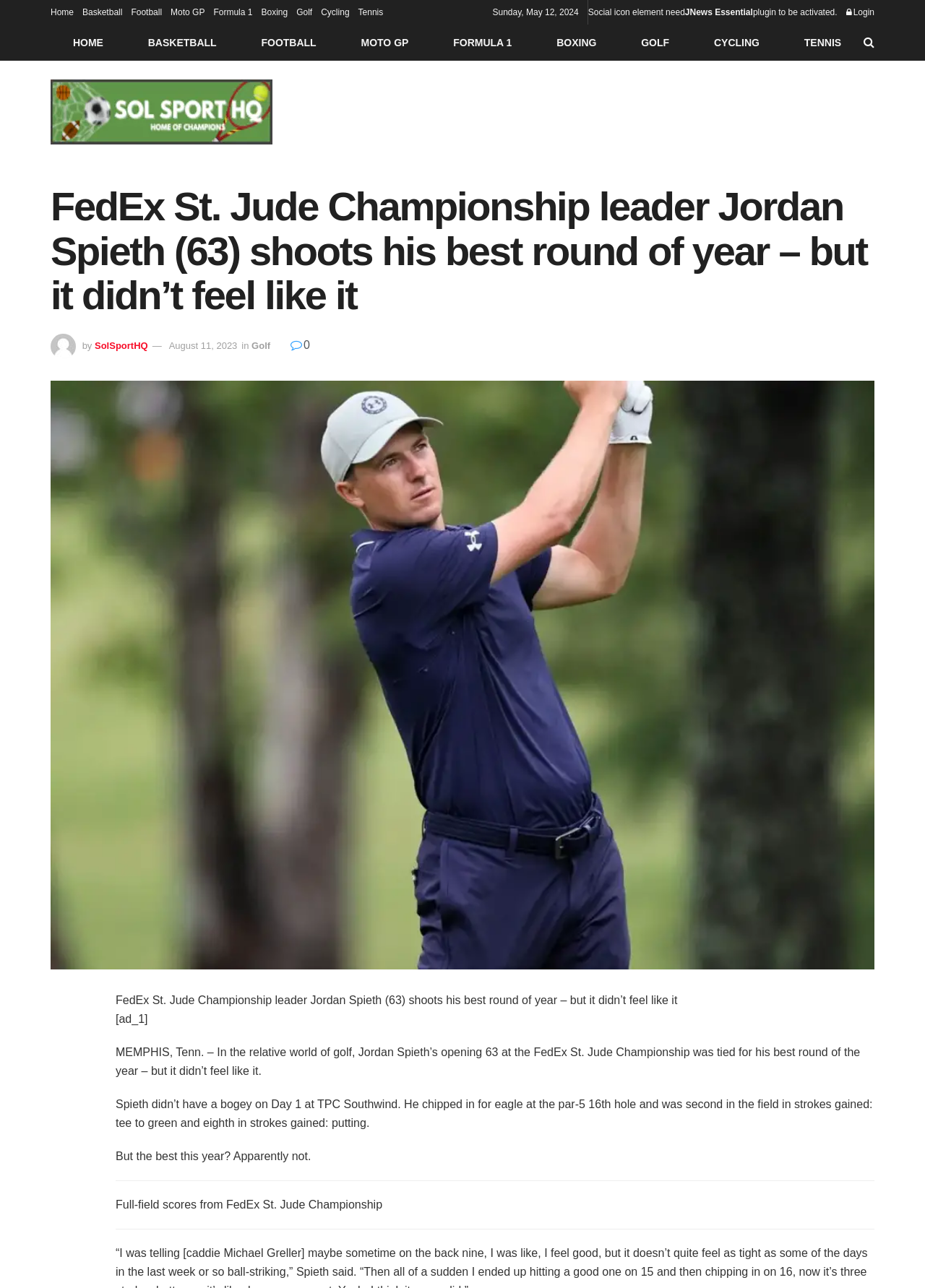Determine the coordinates of the bounding box that should be clicked to complete the instruction: "Read the article by SolSportHQ". The coordinates should be represented by four float numbers between 0 and 1: [left, top, right, bottom].

[0.055, 0.296, 0.945, 0.753]